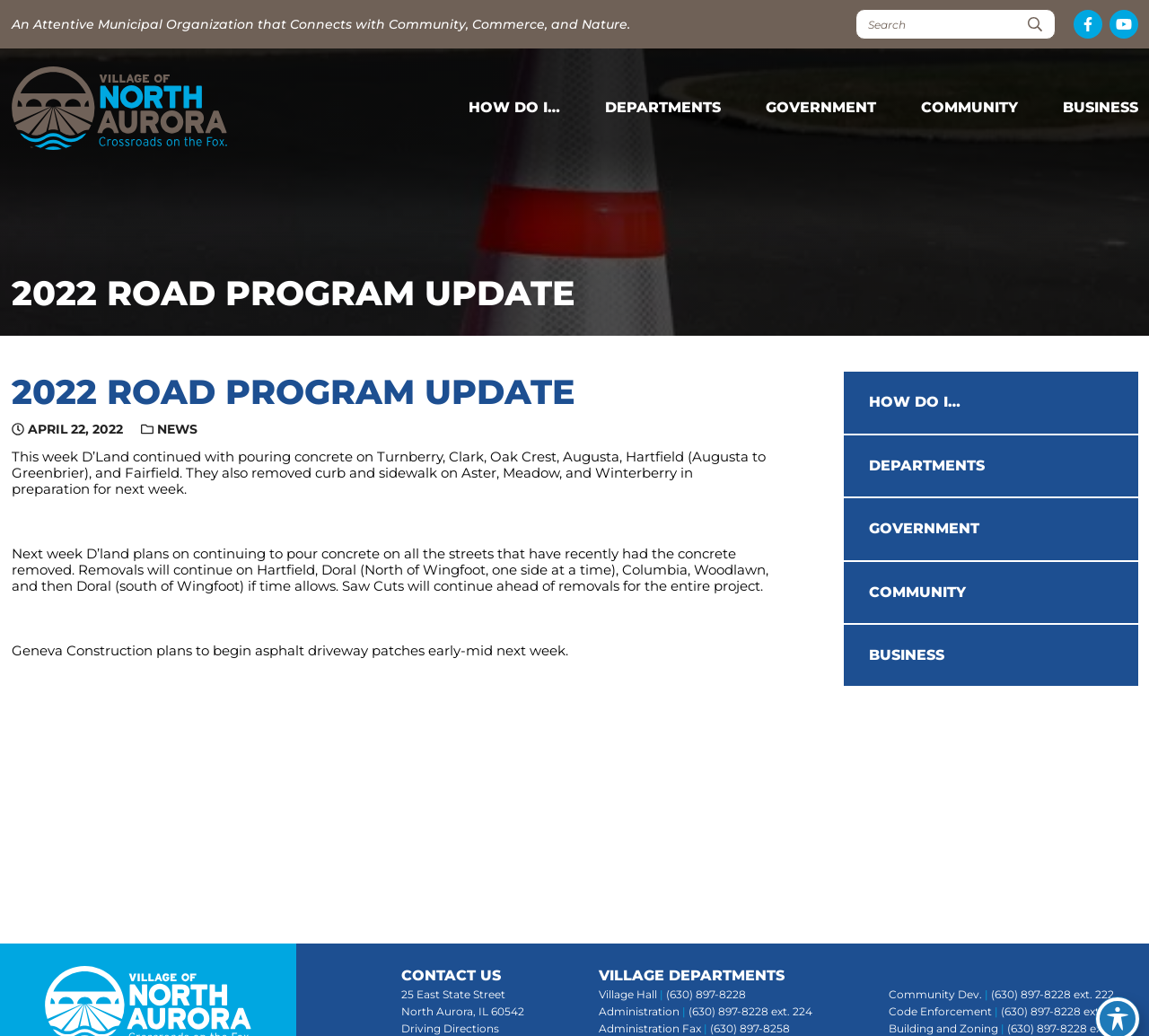Create a detailed summary of the webpage's content and design.

The webpage is about the Village of North Aurora's 2022 Road Program Update. At the top, there is a header with the village's name and a tagline "An Attentive Municipal Organization that Connects with Community, Commerce, and Nature." Below the header, there is a search bar with a search button and a magnifying glass icon. On the top-right corner, there are links to the village's social media pages, including Facebook and YouTube.

The main content of the page is divided into two sections. On the left, there is a section with a heading "2022 ROAD PROGRAM UPDATE" and a series of paragraphs describing the road program's progress. The text explains that D'Land continued pouring concrete on several streets and removed curb and sidewalk on other streets. It also mentions the plans for the next week, including pouring concrete on more streets and asphalt driveway patches.

On the right side, there is a complementary section with links to various village departments, including "HOW DO I…", "DEPARTMENTS", "GOVERNMENT", "COMMUNITY", and "BUSINESS". Below this section, there is a "CONTACT US" heading with the village's address, phone number, and a link to driving directions.

At the bottom of the page, there is a section with village department information, including Village Hall, Administration, Community Development, Code Enforcement, and Building and Zoning. Each department has a phone number and fax number listed. The page ends with a small image at the bottom-right corner.